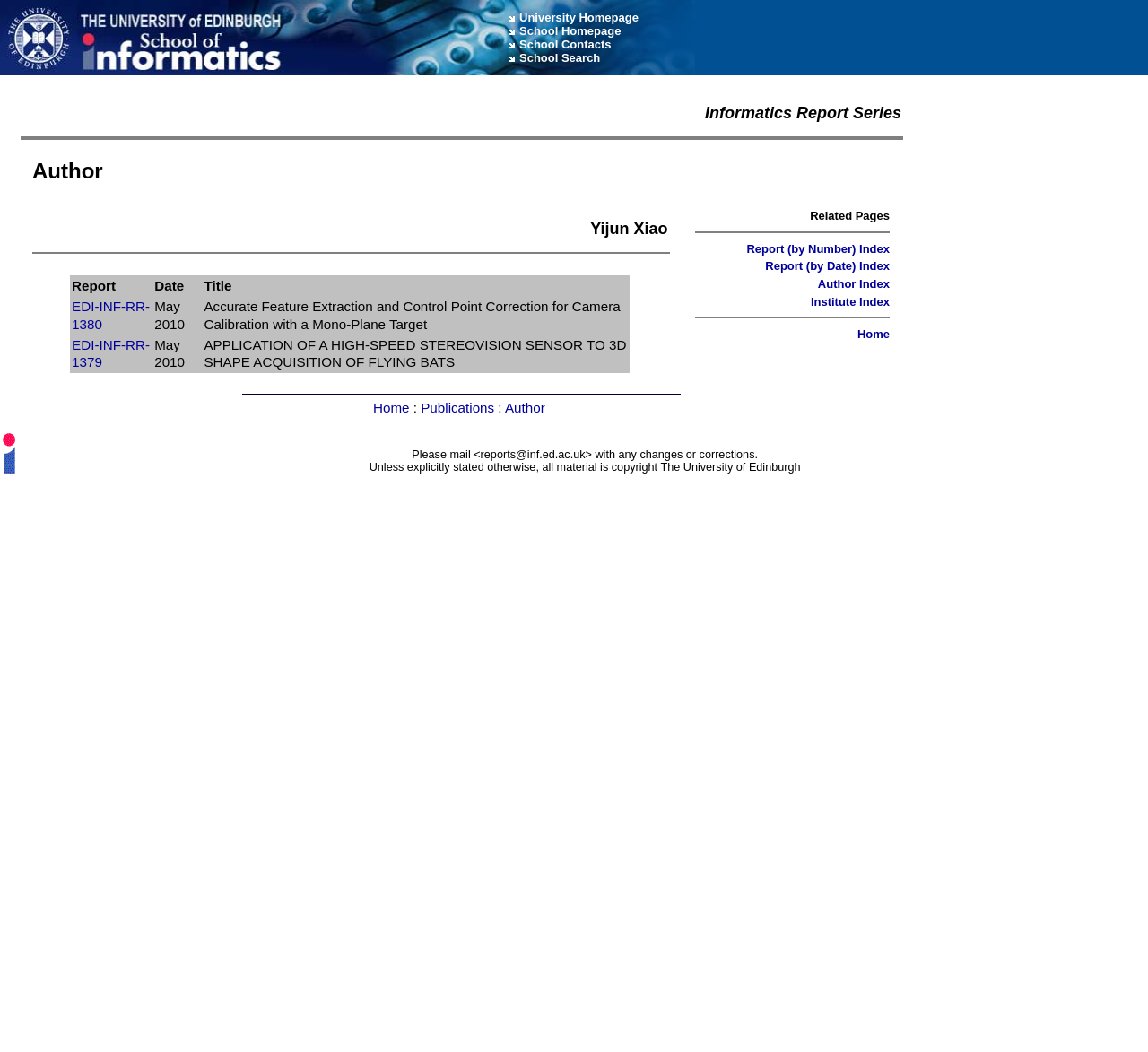Please find the bounding box coordinates for the clickable element needed to perform this instruction: "Click Home".

[0.747, 0.311, 0.775, 0.324]